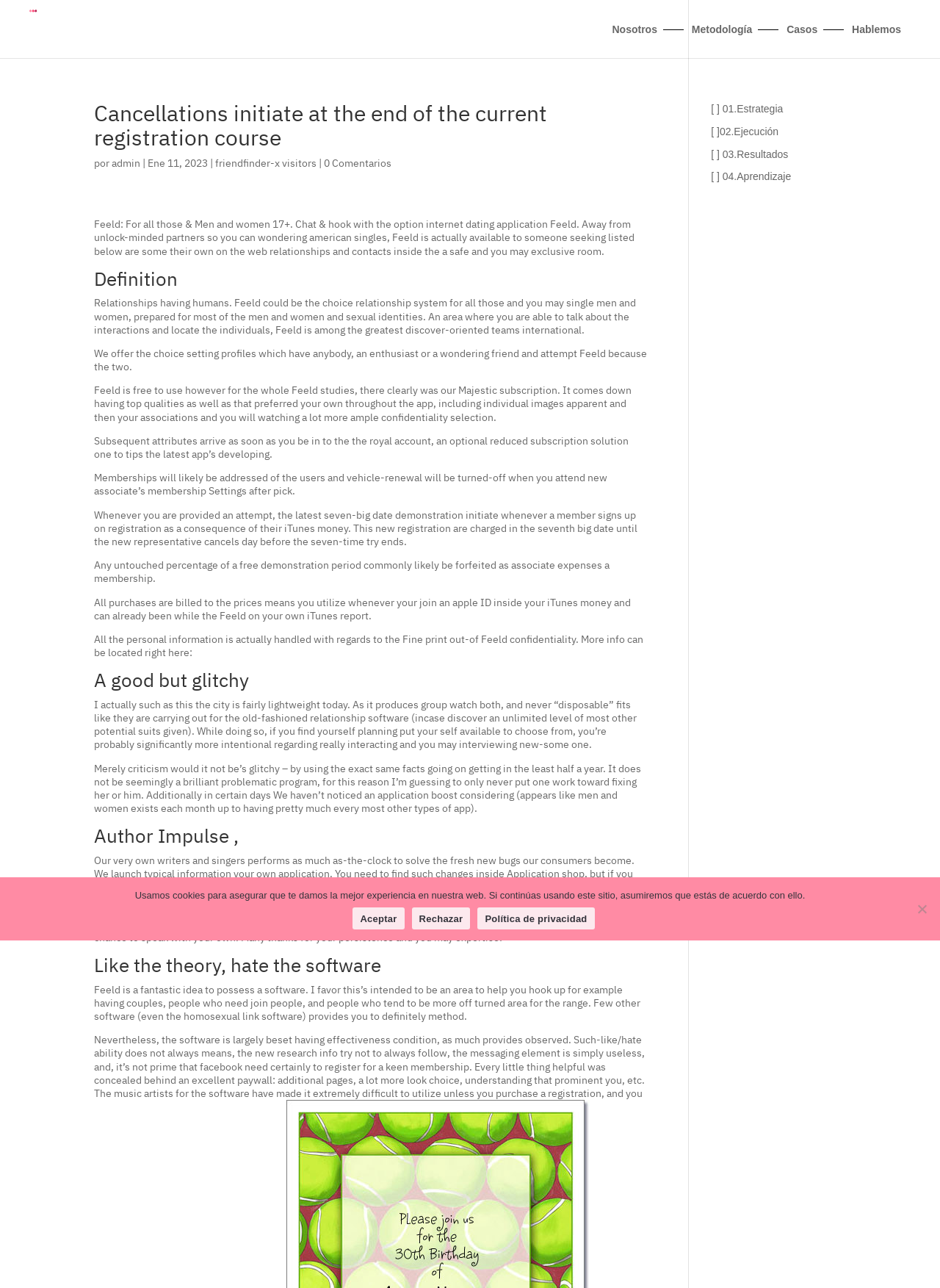Show the bounding box coordinates for the element that needs to be clicked to execute the following instruction: "Click on the 'Casos' link". Provide the coordinates in the form of four float numbers between 0 and 1, i.e., [left, top, right, bottom].

[0.837, 0.019, 0.87, 0.028]